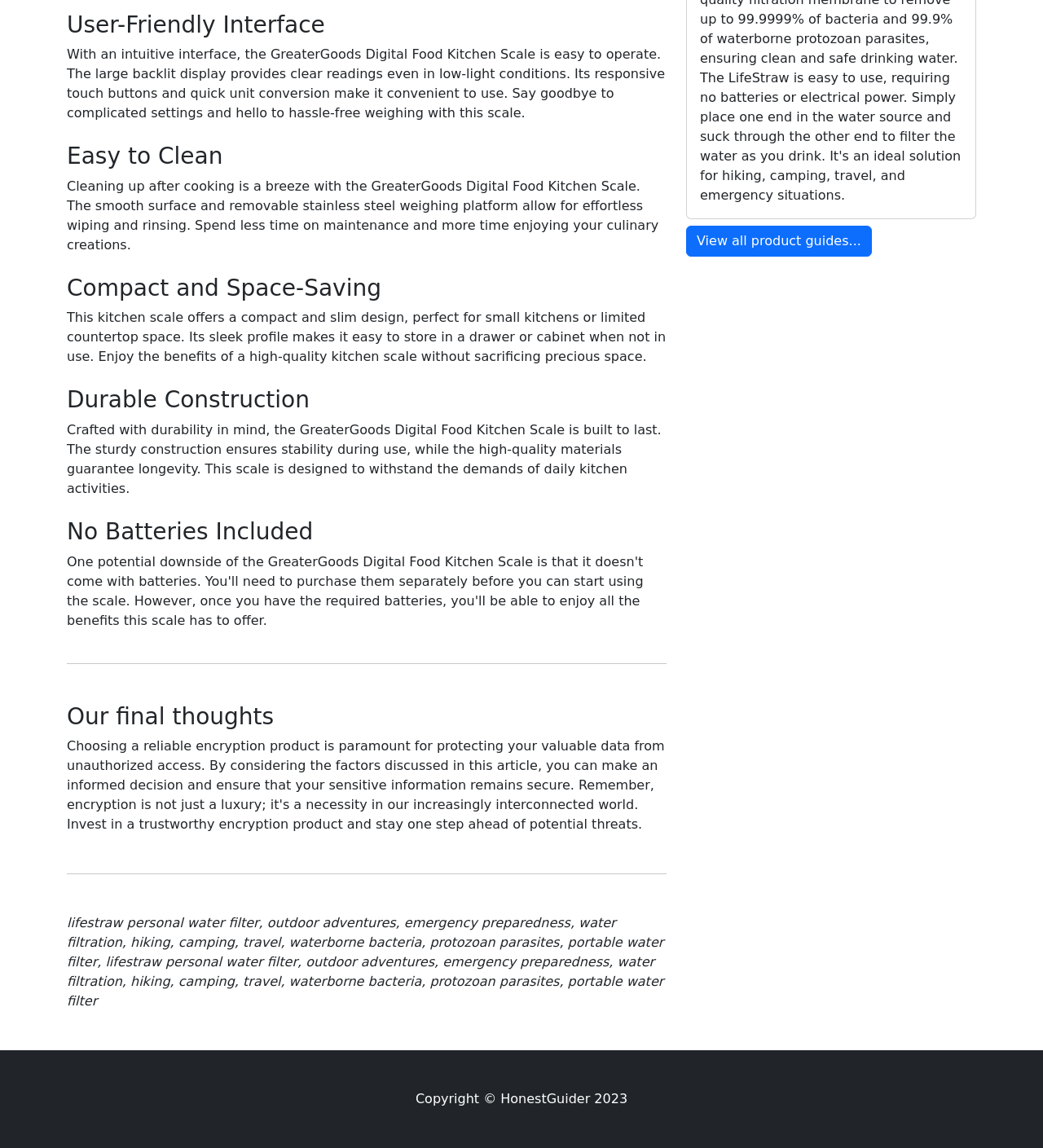Based on the element description: "View all product guides...", identify the UI element and provide its bounding box coordinates. Use four float numbers between 0 and 1, [left, top, right, bottom].

[0.658, 0.197, 0.836, 0.224]